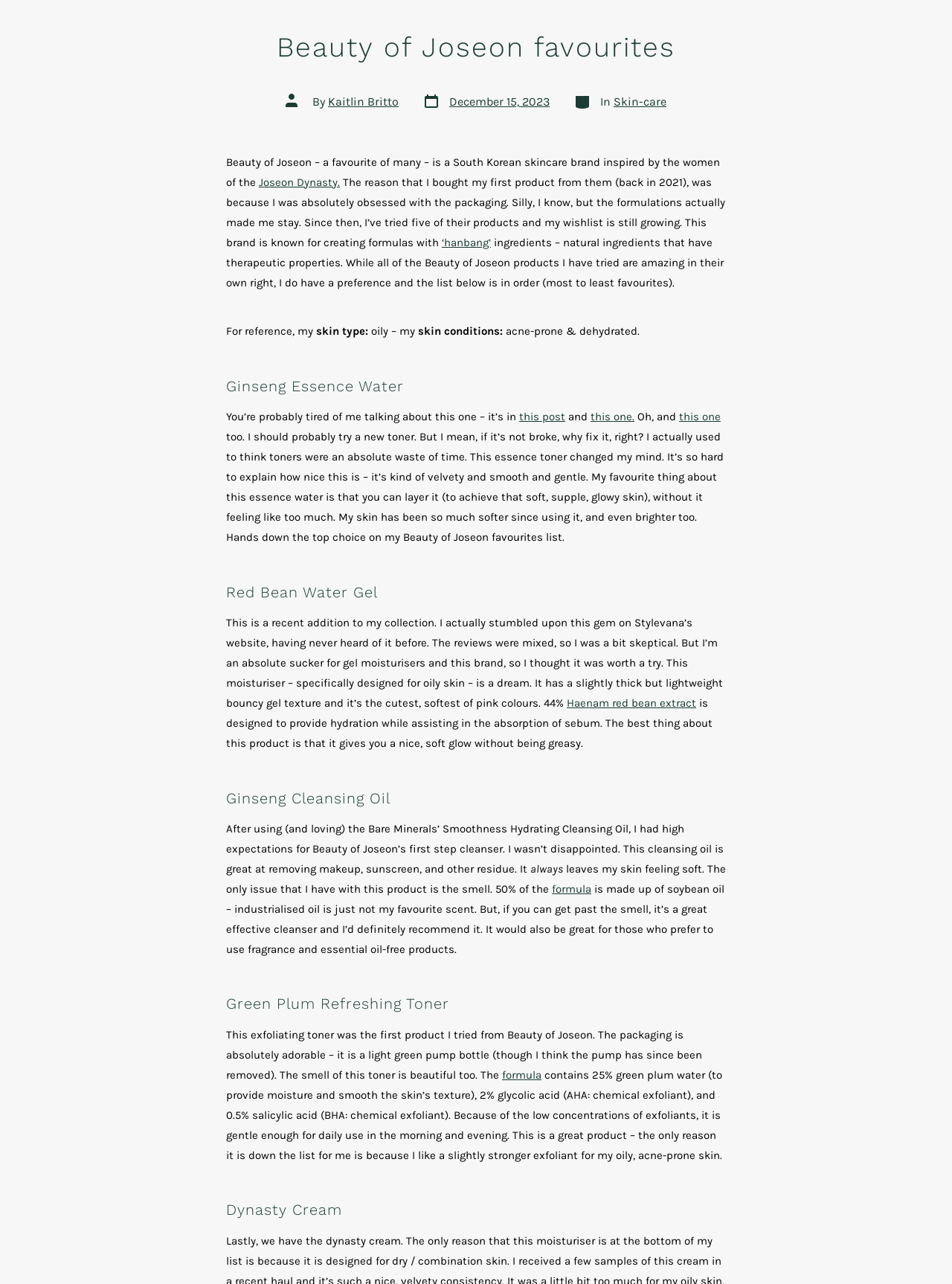Using the provided description: "‘hanbang’", find the bounding box coordinates of the corresponding UI element. The output should be four float numbers between 0 and 1, in the format [left, top, right, bottom].

[0.464, 0.183, 0.516, 0.194]